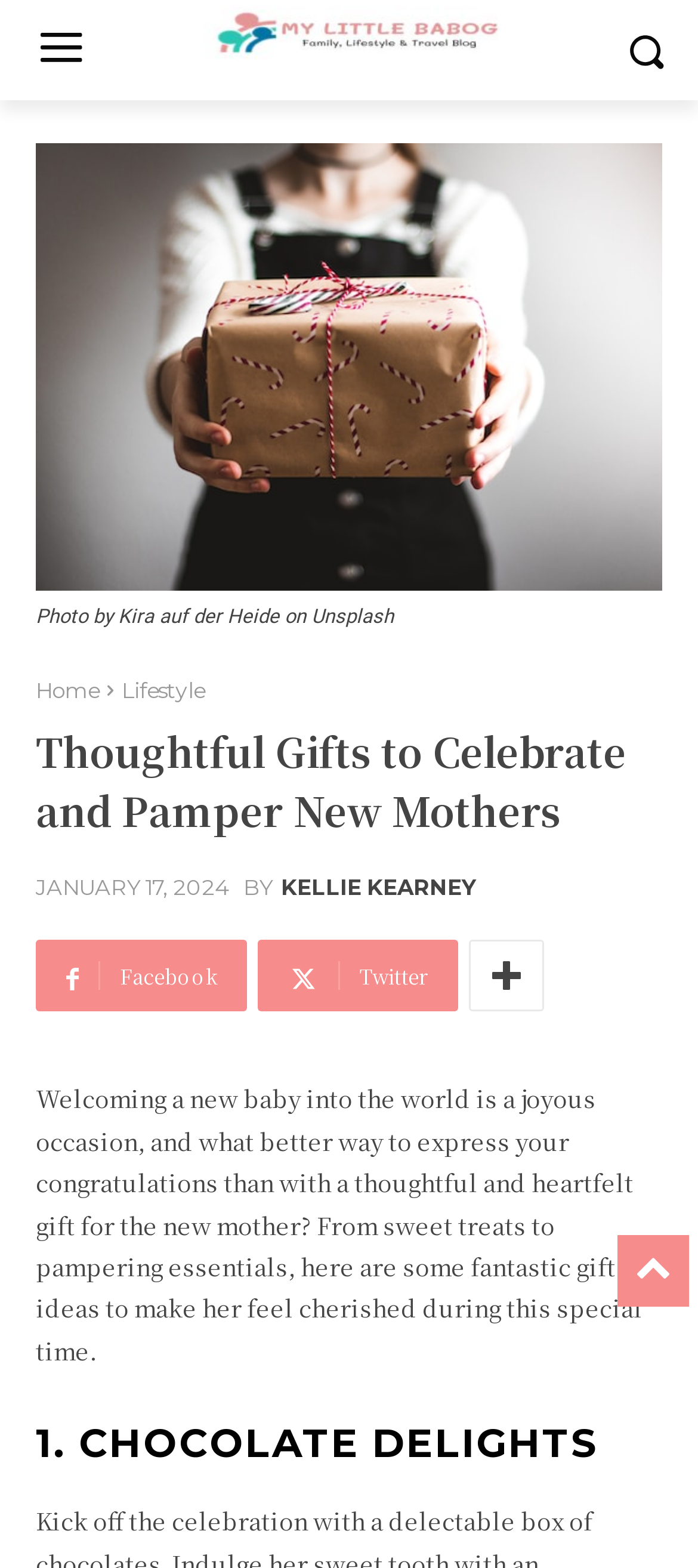How many social media links are there?
From the screenshot, supply a one-word or short-phrase answer.

3